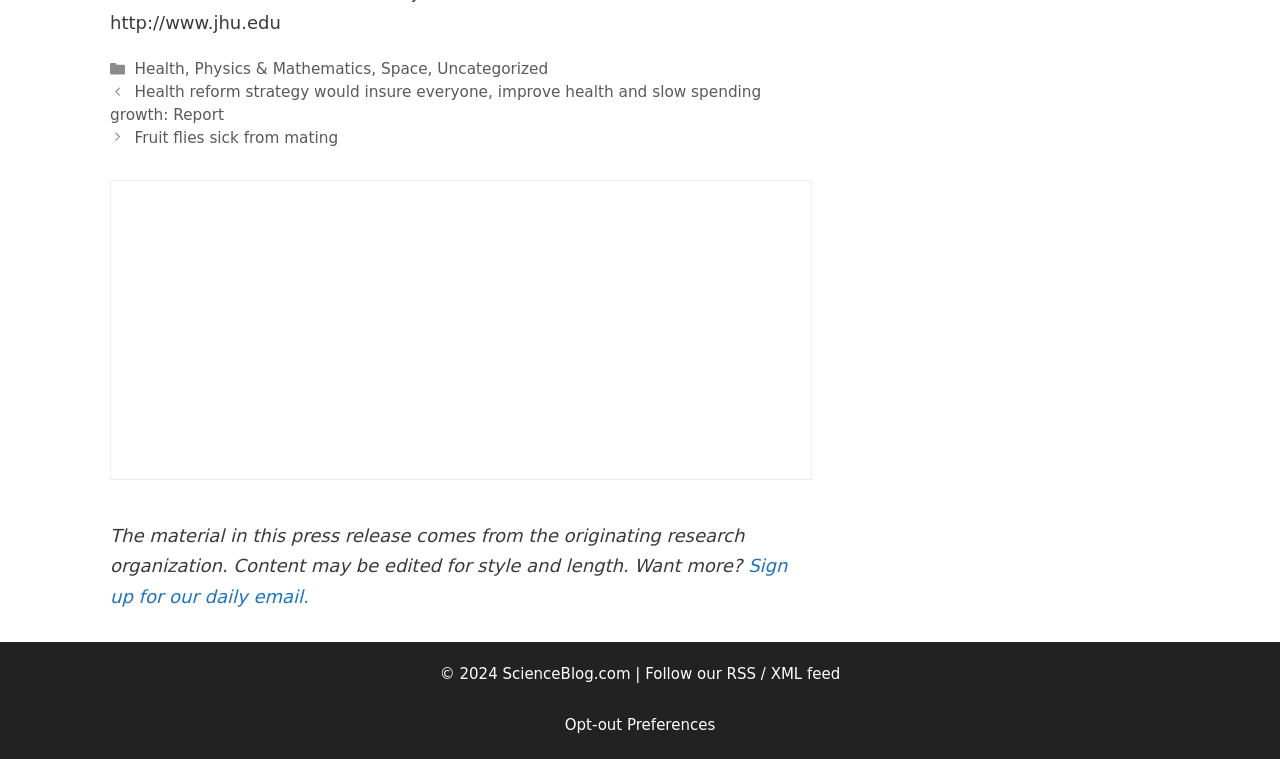Please identify the bounding box coordinates for the region that you need to click to follow this instruction: "Visit the 'Physics & Mathematics' category".

[0.152, 0.079, 0.29, 0.103]